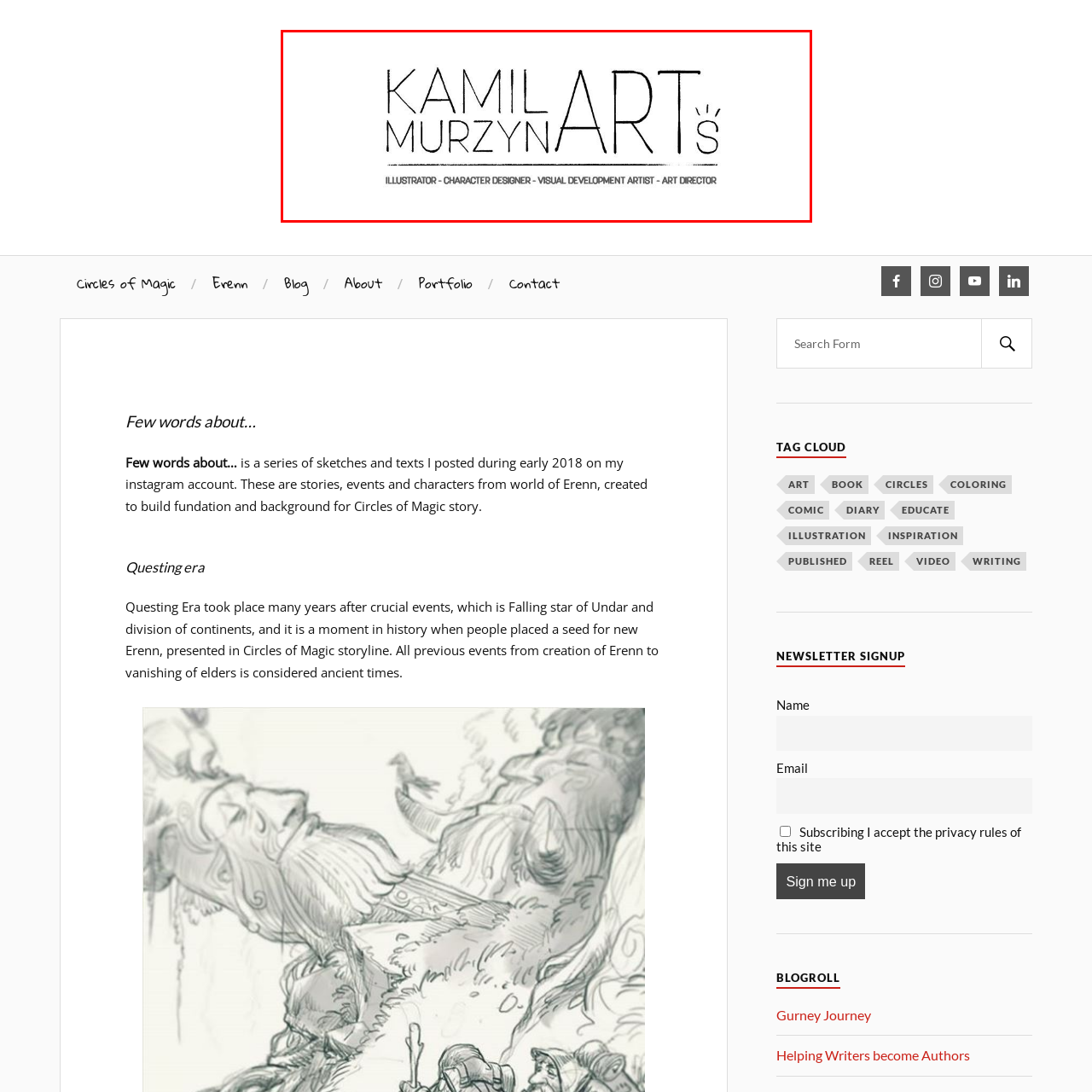What are the roles listed in the subtitle?
Look at the image contained within the red bounding box and provide a detailed answer based on the visual details you can infer from it.

The subtitle lists the various roles and expertise of Murzyn in the artistic field: 'Illustrator - Character Designer - Visual Development Artist - Art Director', establishing his multifaceted contribution to the art world.